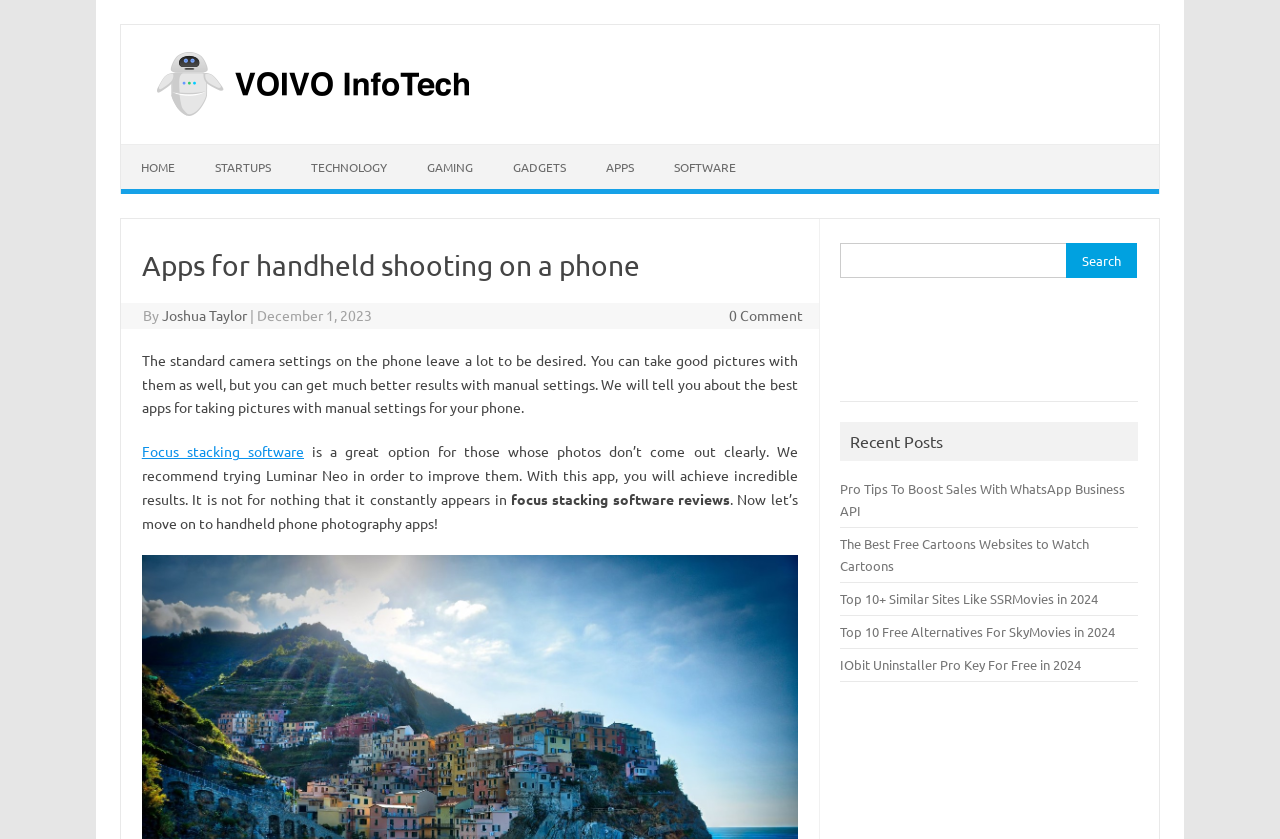What is the function of the textbox in the search section?
Provide a detailed and well-explained answer to the question.

The textbox in the search section is labeled as 'Search for:' and is accompanied by a search button, indicating that it is used to input a search query.